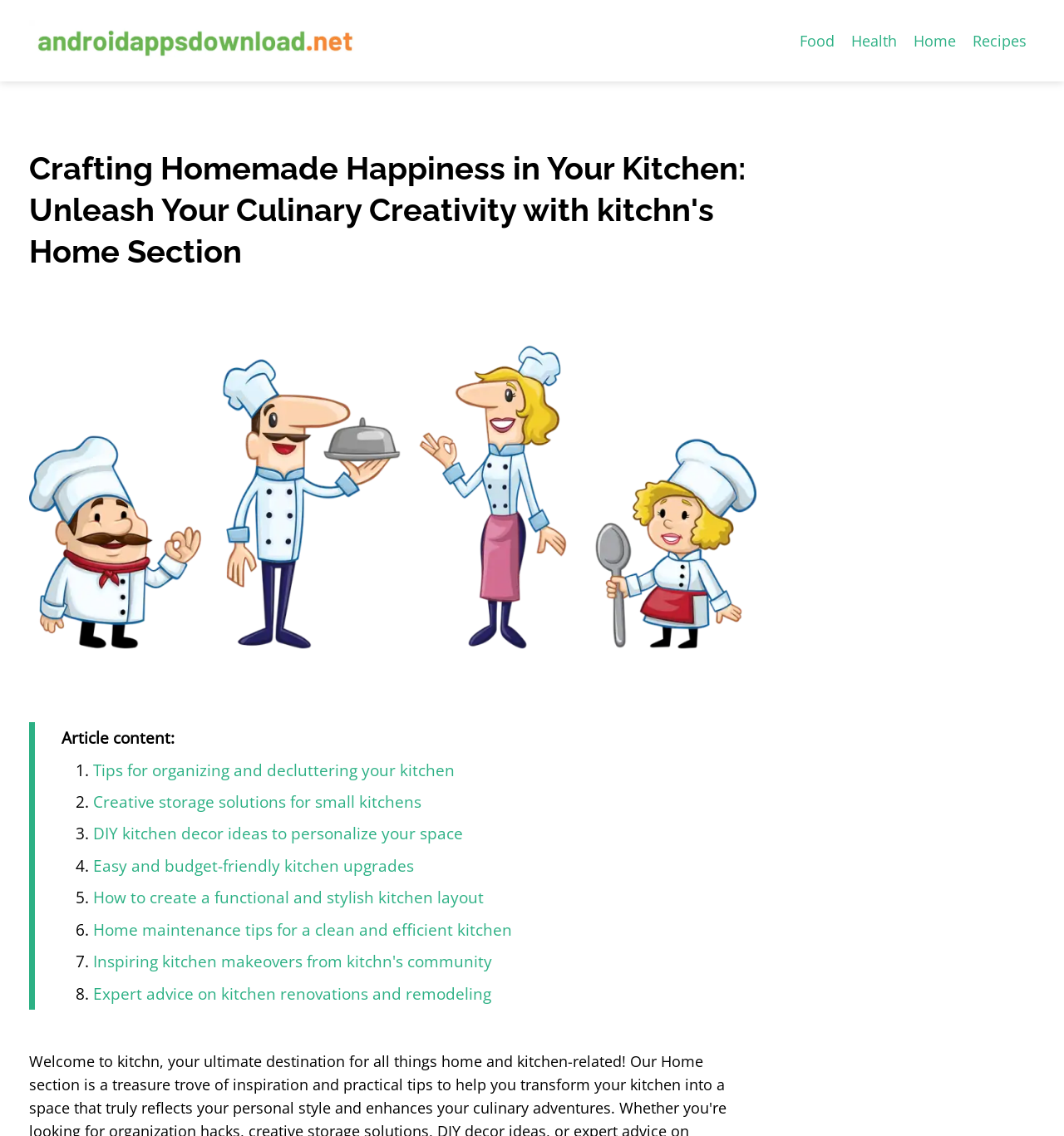Identify the bounding box coordinates for the element you need to click to achieve the following task: "go to home page". The coordinates must be four float values ranging from 0 to 1, formatted as [left, top, right, bottom].

None